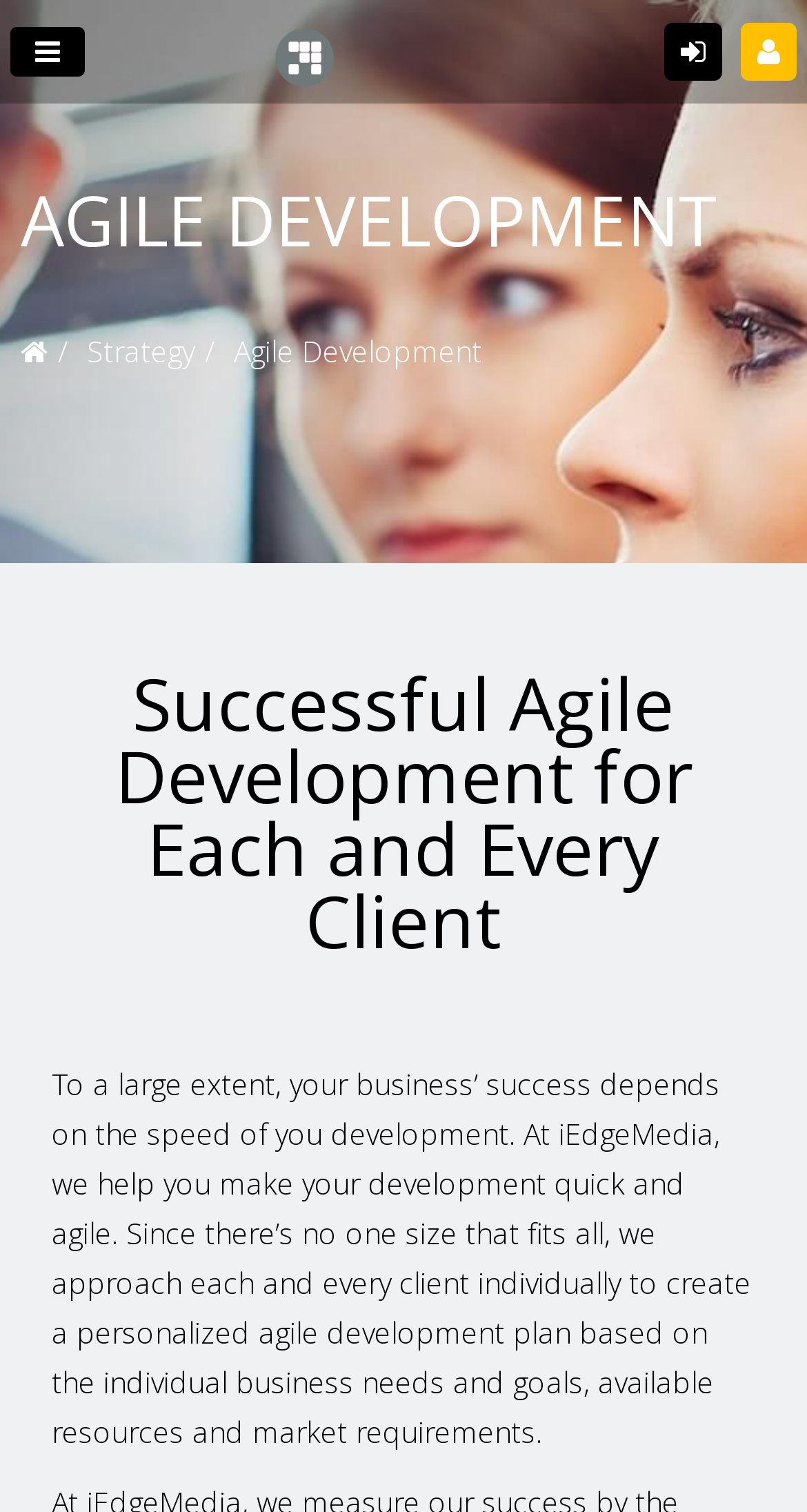What is the importance of development speed?
Please provide a detailed and comprehensive answer to the question.

According to the webpage, a business' success depends on the speed of its development, implying that development speed is crucial for a business to thrive.